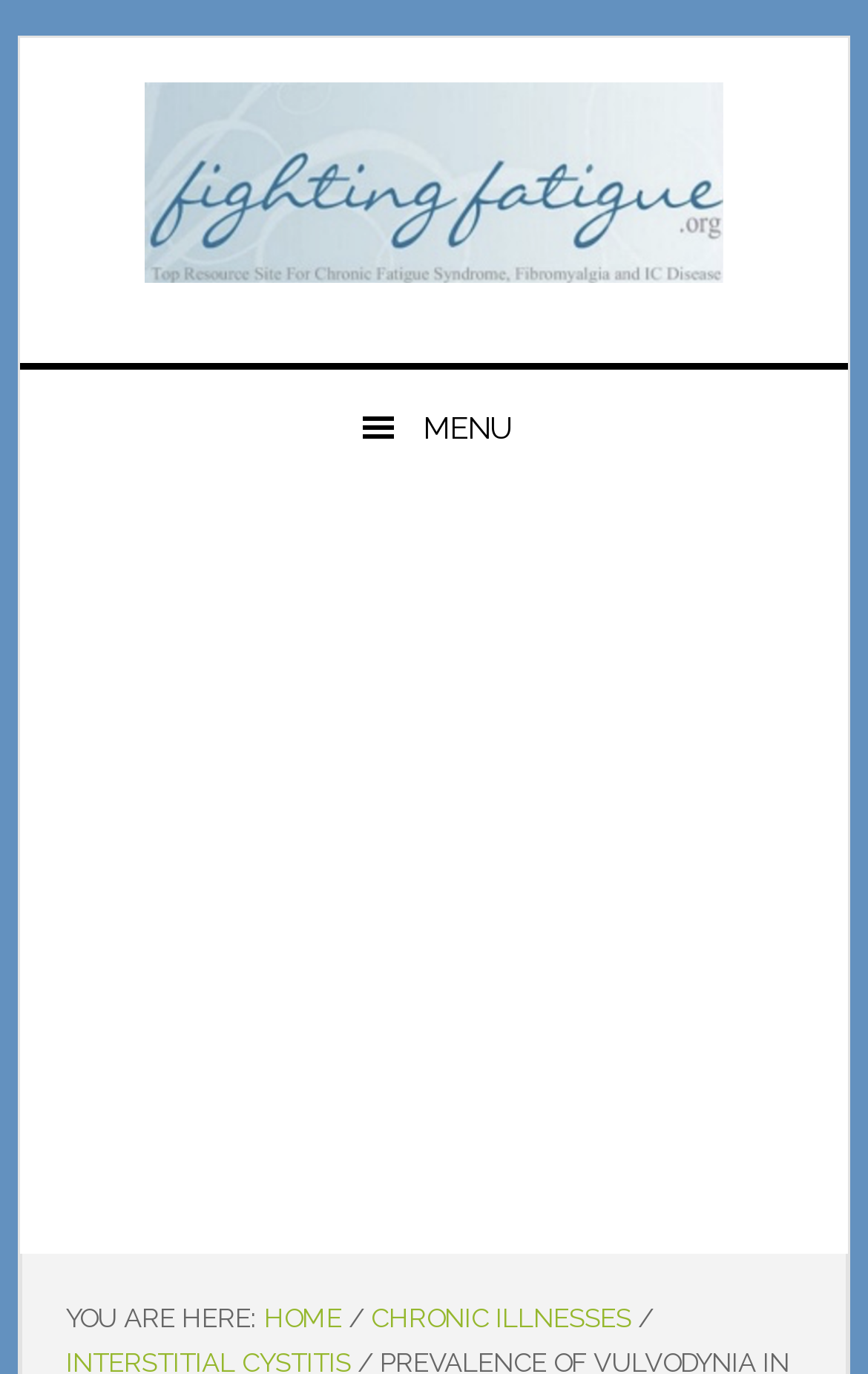Write an exhaustive caption that covers the webpage's main aspects.

The webpage is about the prevalence of Vulvodynia in Interstitial Cystitis patients, with a focus on Chronic Fatigue Syndrome. At the top-left corner, there are four "Skip to" links, which are closely grouped together. Below these links, there is a prominent link to "CHRONIC FATIGUE SYNDROME" that spans almost the entire width of the page.

To the right of the "CHRONIC FATIGUE SYNDROME" link, there is a button with a menu icon. Below this button, there is a large advertisement iframe that occupies most of the page's width.

At the bottom of the page, there is a breadcrumb navigation section. It starts with the text "YOU ARE HERE:" followed by a link to "HOME". A breadcrumb separator, represented by a forward slash, separates the "HOME" link from the next link, "CHRONIC ILLNESSES". Another breadcrumb separator follows the "CHRONIC ILLNESSES" link.